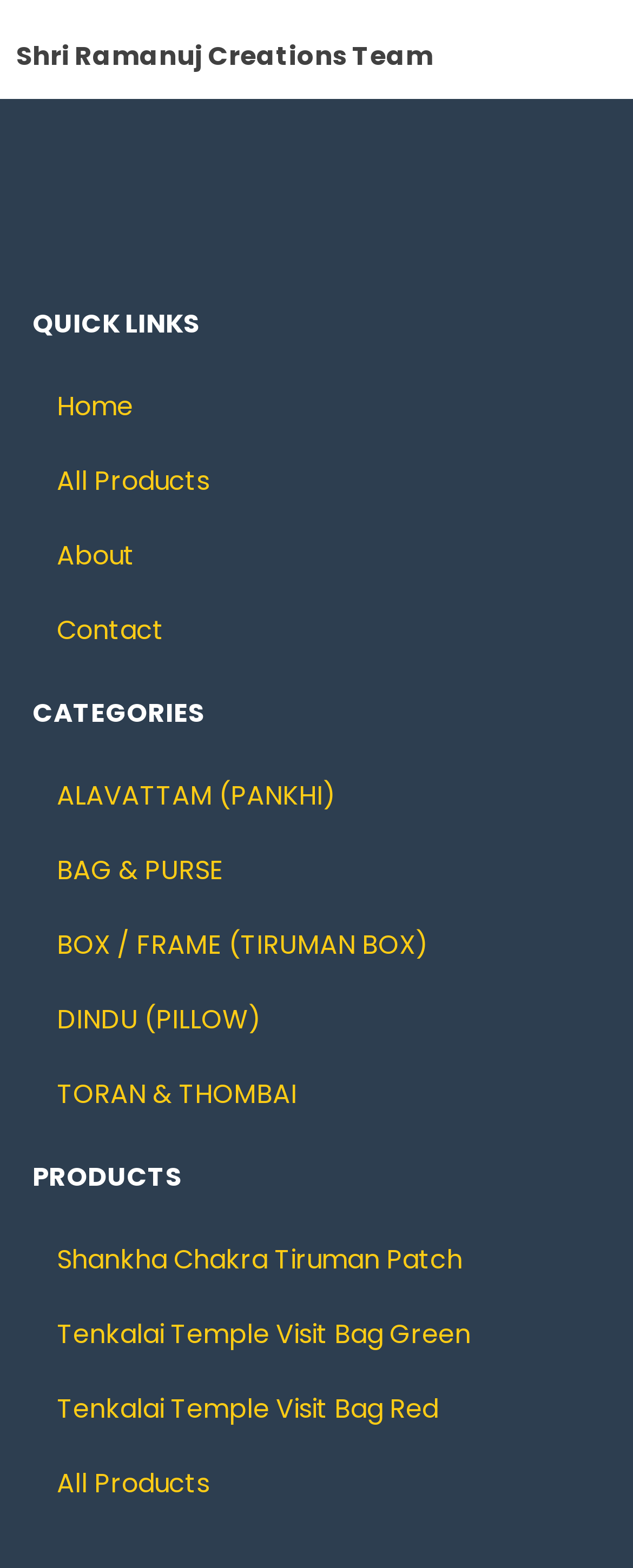How many links are under 'QUICK LINKS'?
Provide a fully detailed and comprehensive answer to the question.

I counted the number of links under the 'QUICK LINKS' heading, which are 'Home', 'All Products', 'About', and 'Contact'. There are 4 links in total.